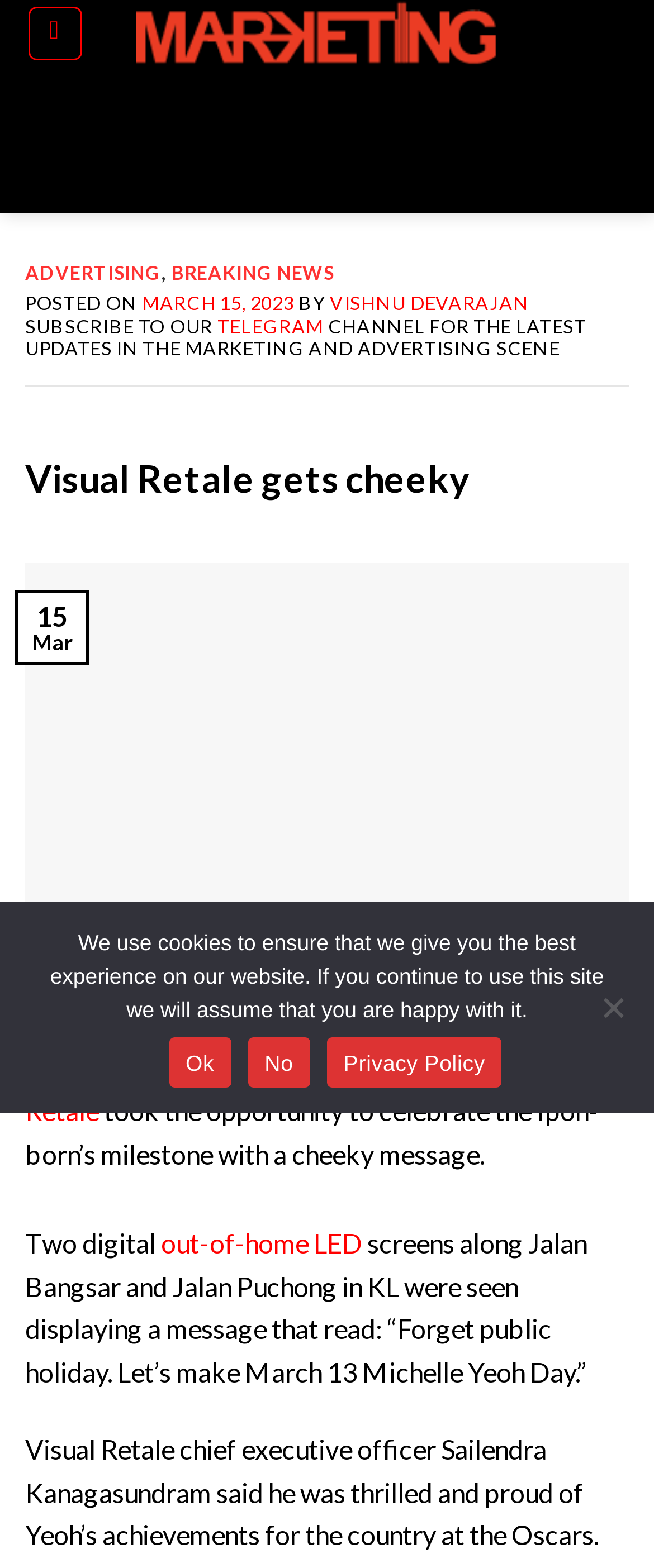Please provide a comprehensive response to the question based on the details in the image: What is the topic of the news article?

The topic of the news article can be determined by reading the text content of the webpage, specifically the sentences that mention Michelle Yeoh's win at the Oscars and how Visual Retale celebrated it with a cheeky message.